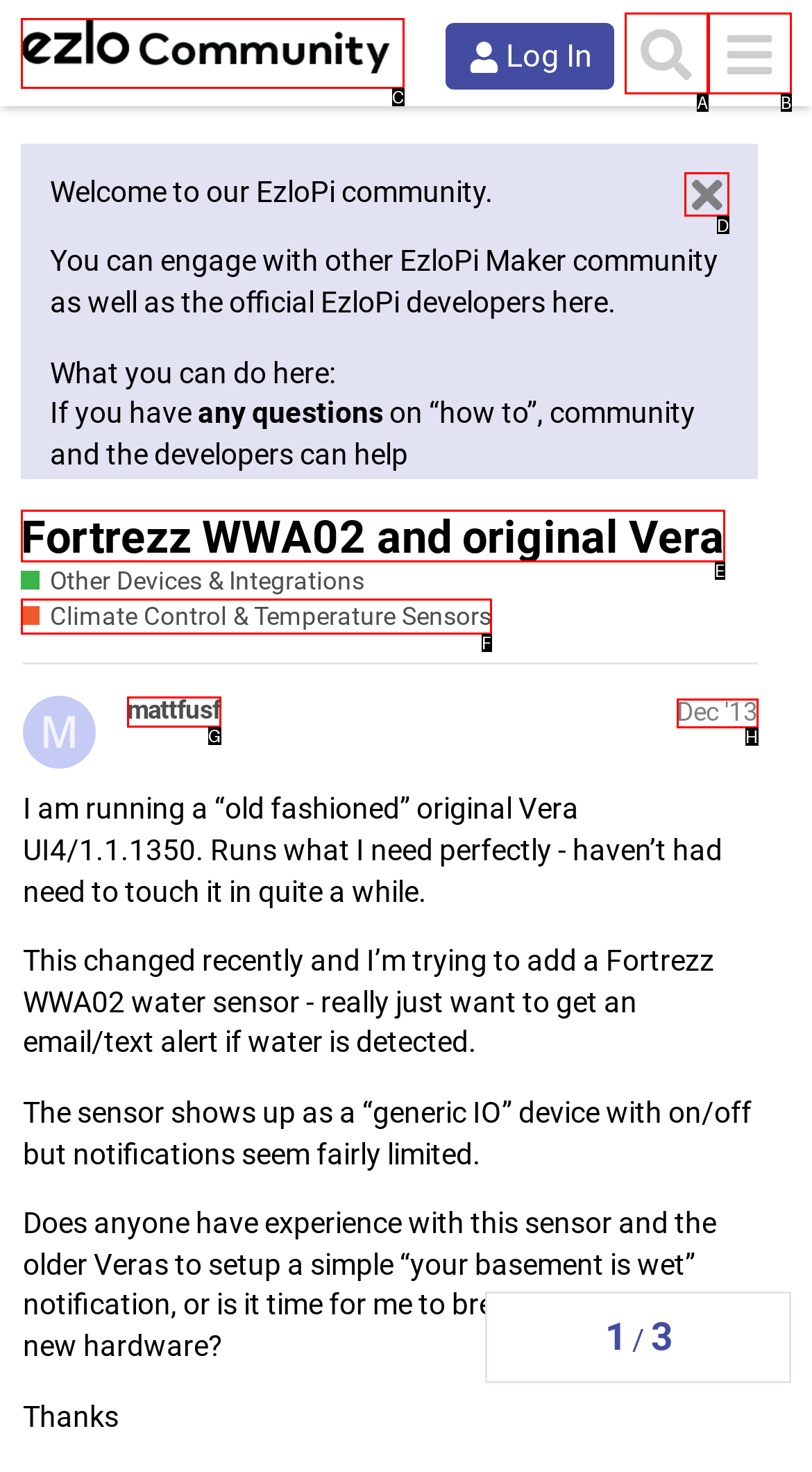Select the option that fits this description: Knowledge 4 All Foundation Ltd.
Answer with the corresponding letter directly.

None